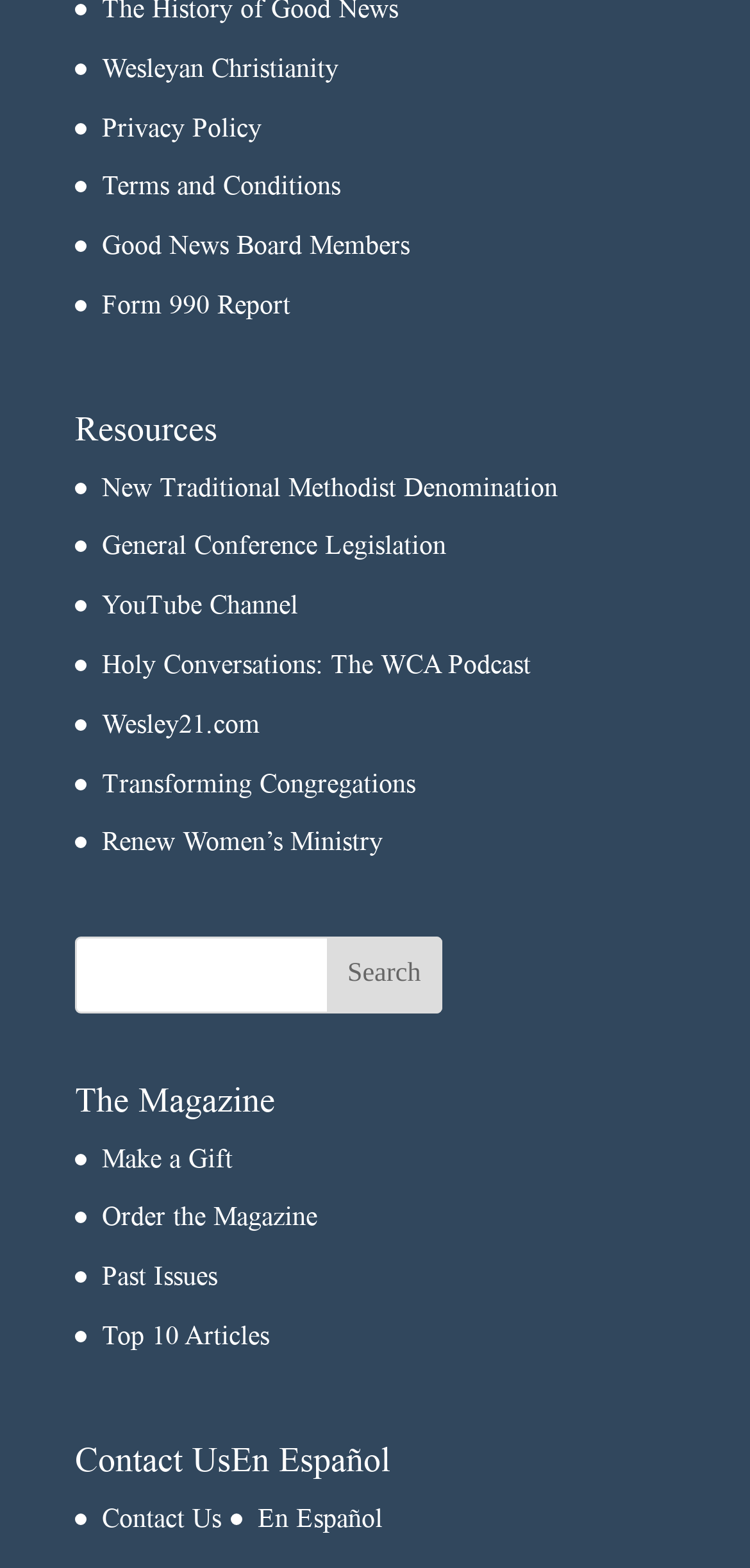Locate the UI element that matches the description En Español in the webpage screenshot. Return the bounding box coordinates in the format (top-left x, top-left y, bottom-right x, bottom-right y), with values ranging from 0 to 1.

[0.344, 0.959, 0.51, 0.977]